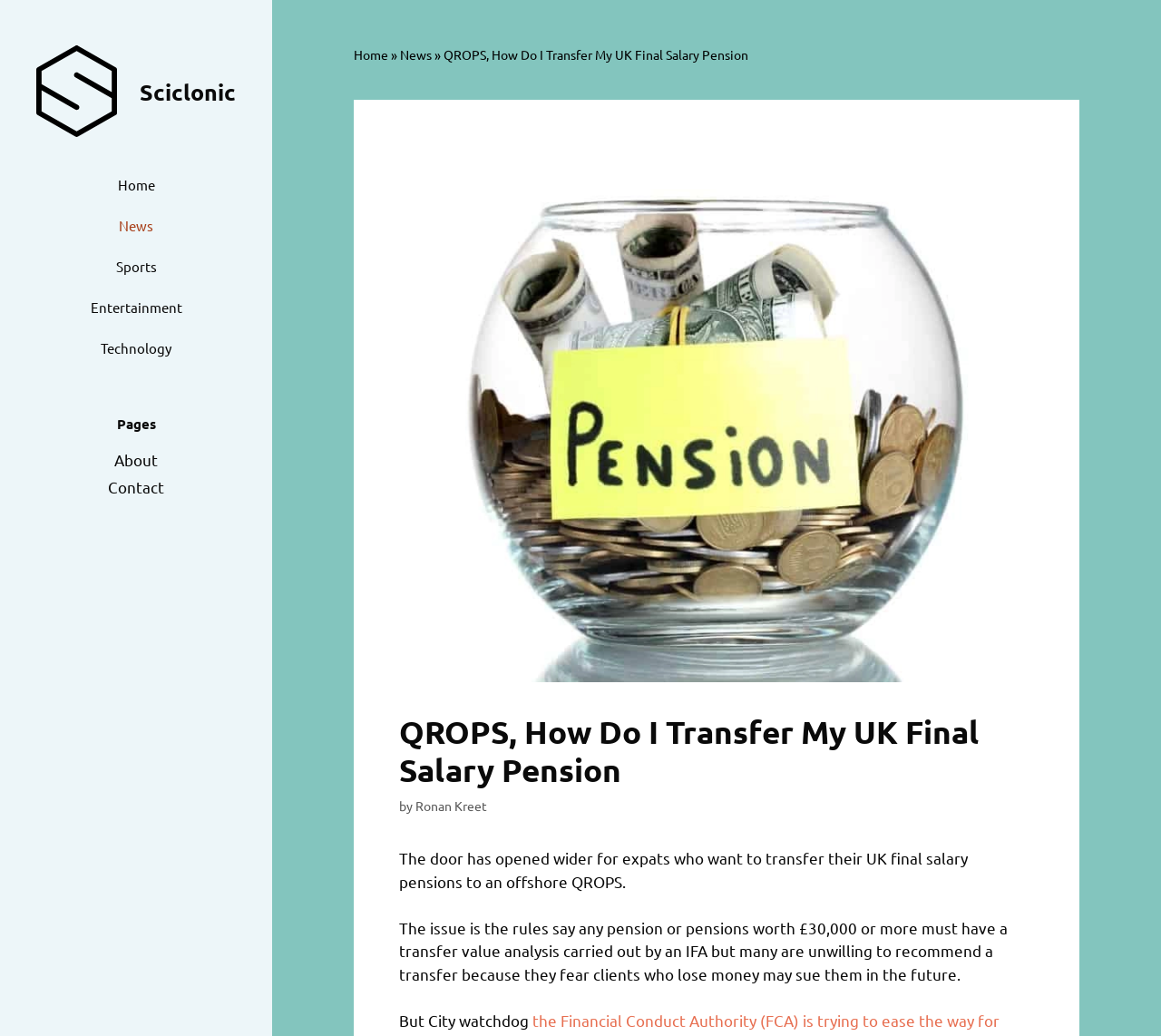What is the name of the website?
Please respond to the question thoroughly and include all relevant details.

I determined the name of the website by looking at the top-left corner of the webpage, where I found the logo and the text 'Sciclonic'.